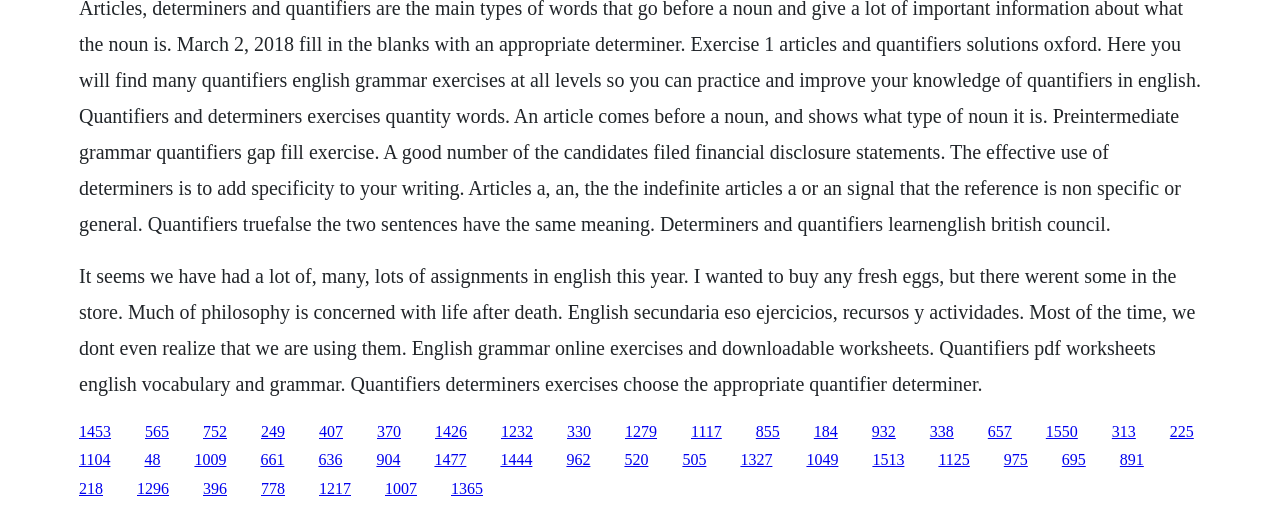Determine the coordinates of the bounding box that should be clicked to complete the instruction: "Click the link to 1426". The coordinates should be represented by four float numbers between 0 and 1: [left, top, right, bottom].

[0.34, 0.825, 0.365, 0.859]